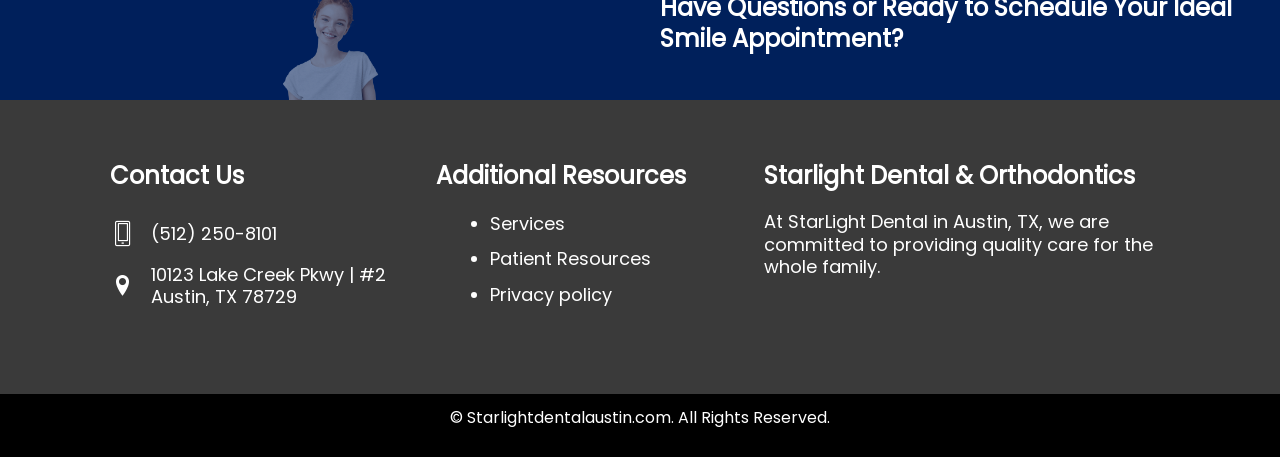What are the additional resources provided by Starlight Dental?
Provide a detailed and well-explained answer to the question.

I found the additional resources by looking at the list markers and link elements below the 'Additional Resources' heading, which include 'Services', 'Patient Resources', and 'Privacy policy'.